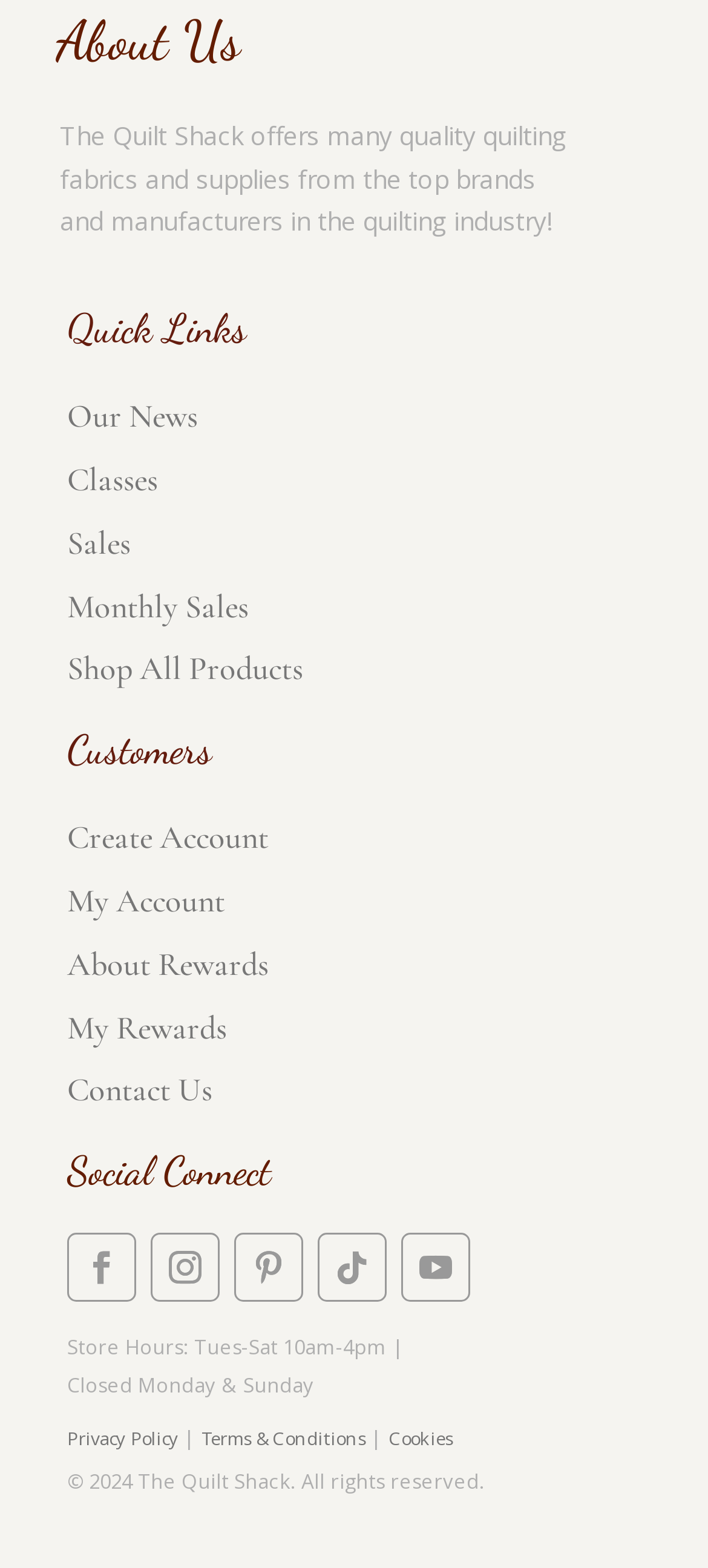Provide a single word or phrase answer to the question: 
How can customers contact The Quilt Shack?

Contact Us